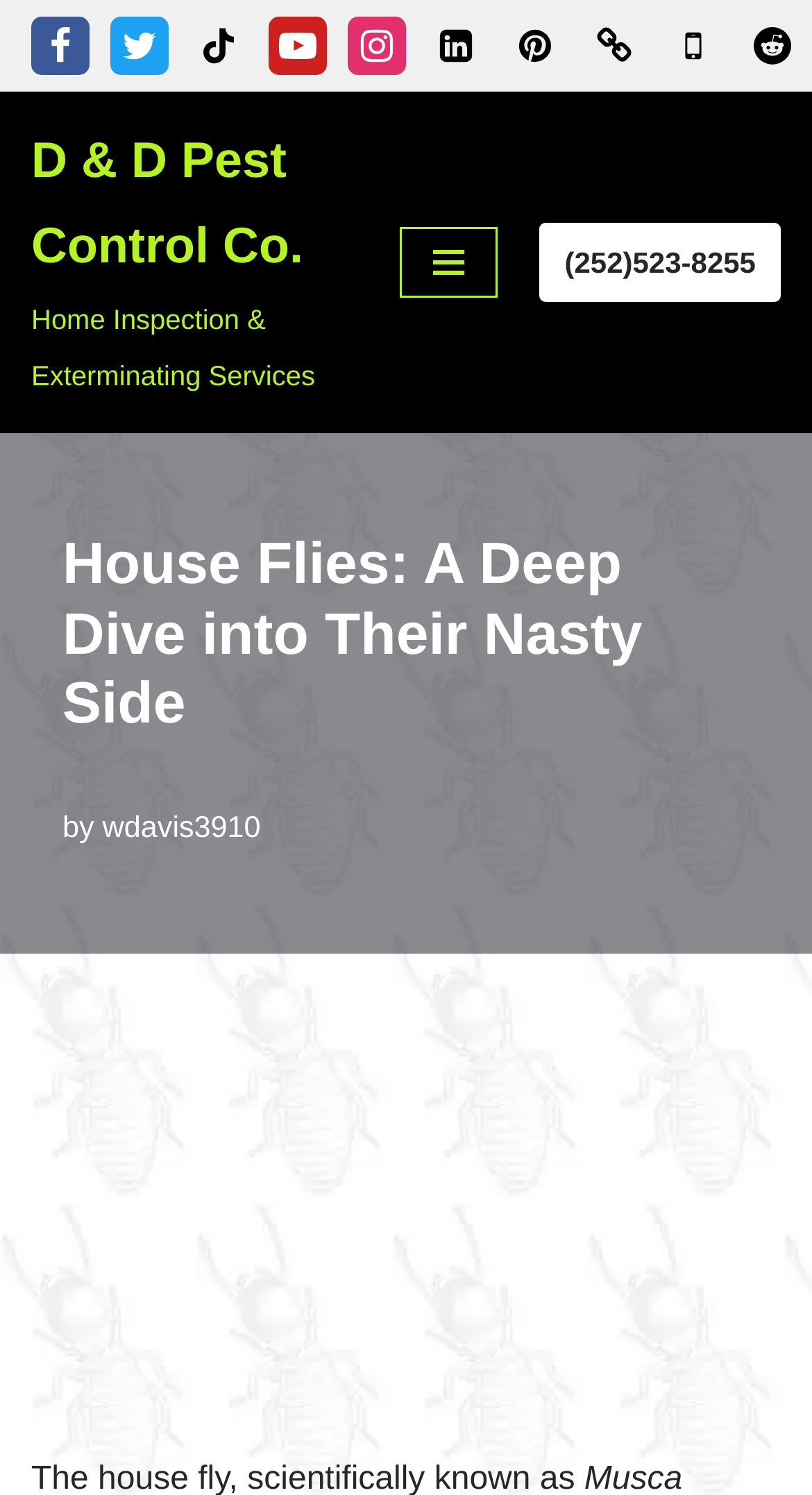What is the topic of the article?
Please provide a single word or phrase as your answer based on the image.

House Flies